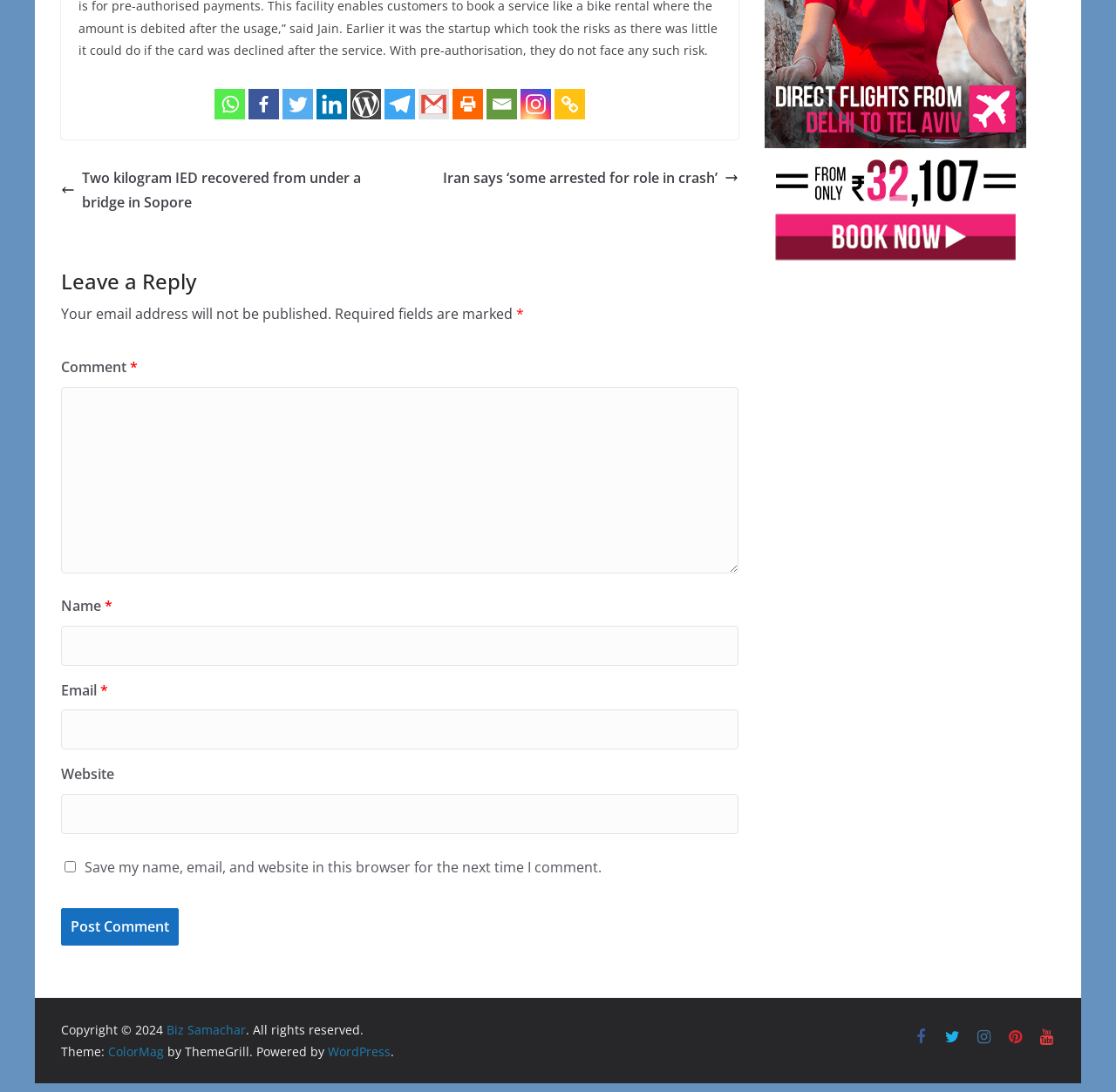Please provide the bounding box coordinates for the element that needs to be clicked to perform the following instruction: "Enter your name in the 'Name' field". The coordinates should be given as four float numbers between 0 and 1, i.e., [left, top, right, bottom].

[0.055, 0.573, 0.662, 0.609]